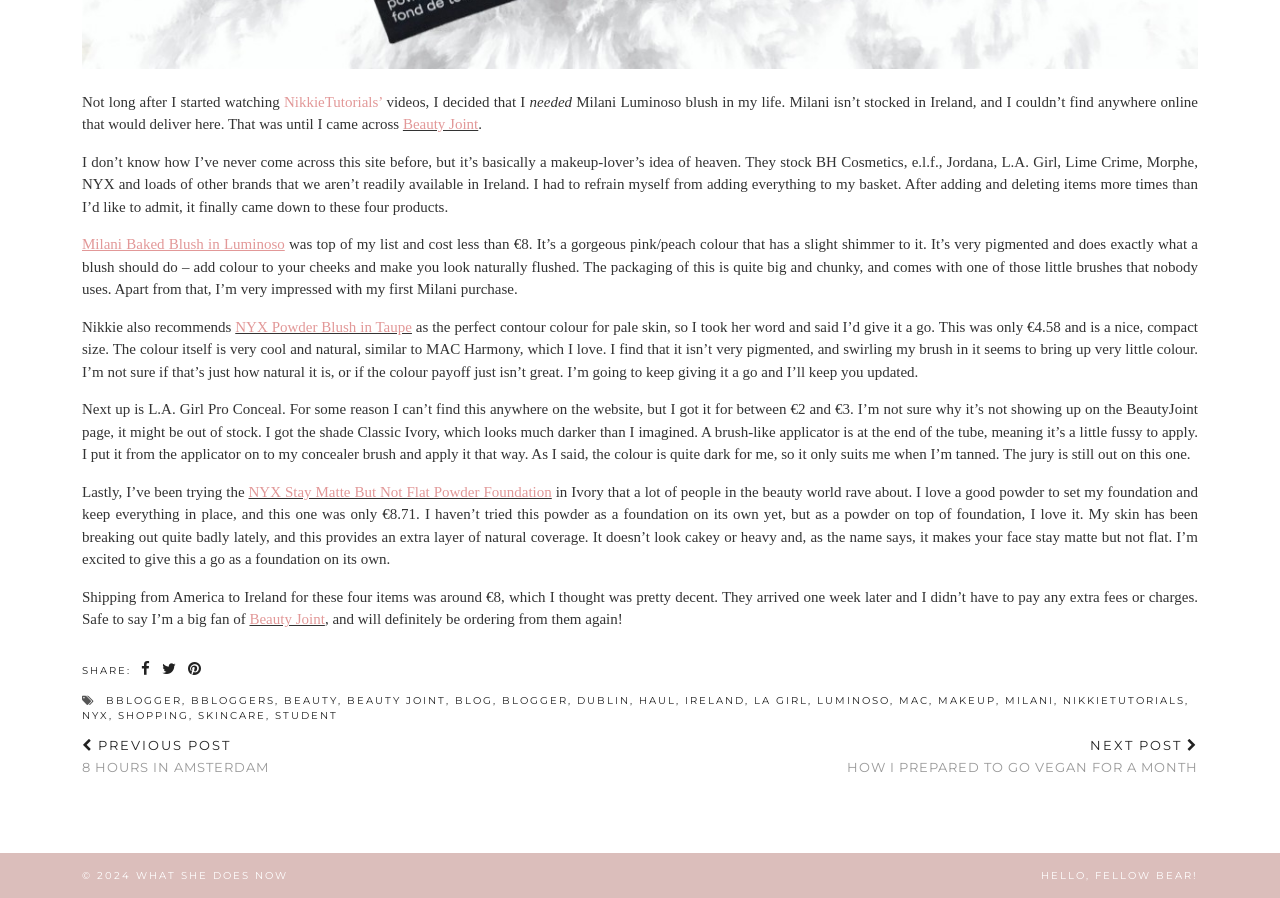Please find the bounding box coordinates of the element that needs to be clicked to perform the following instruction: "Click on the link to Milani Baked Blush in Luminoso". The bounding box coordinates should be four float numbers between 0 and 1, represented as [left, top, right, bottom].

[0.064, 0.263, 0.222, 0.281]